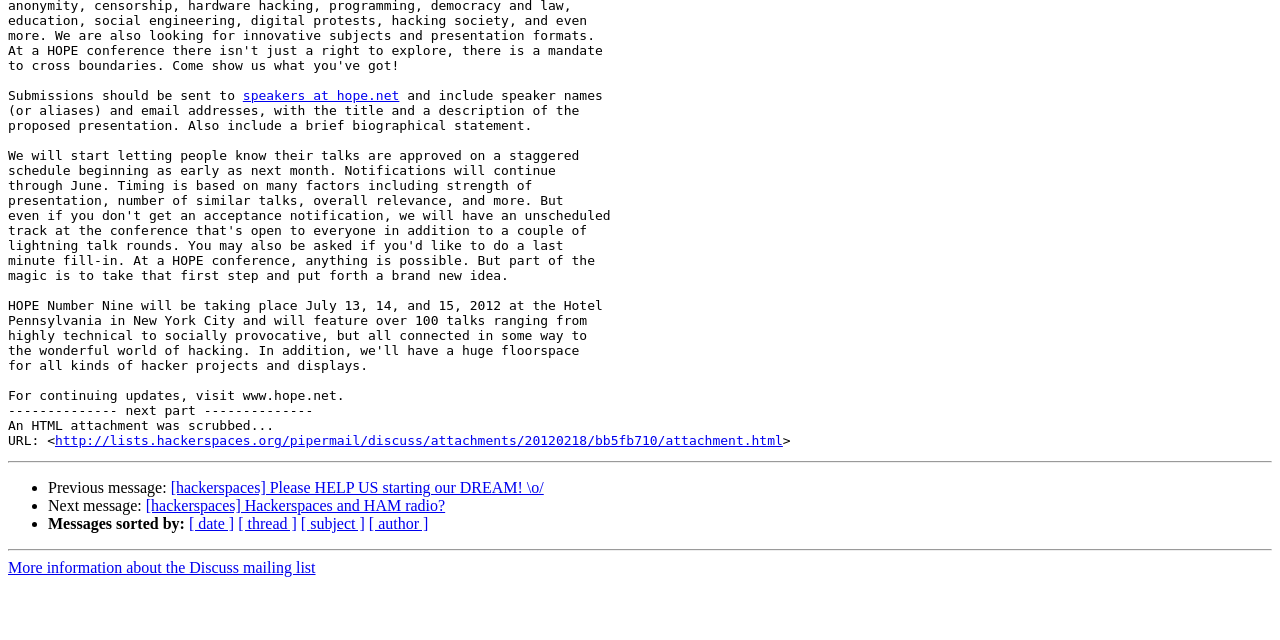Given the webpage screenshot, identify the bounding box of the UI element that matches this description: "[hackerspaces] Hackerspaces and HAM radio?".

[0.114, 0.777, 0.348, 0.804]